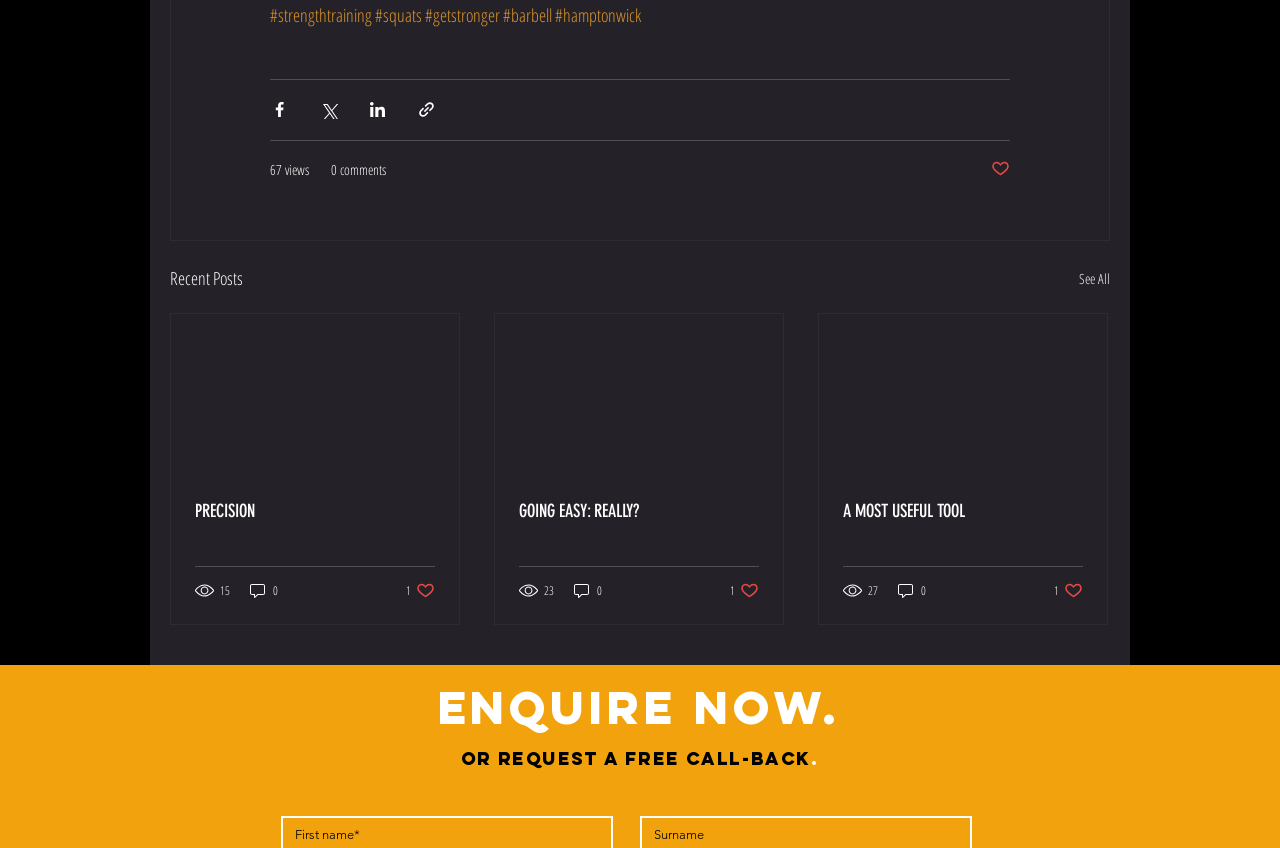Show the bounding box coordinates of the element that should be clicked to complete the task: "See all recent posts".

[0.843, 0.311, 0.867, 0.345]